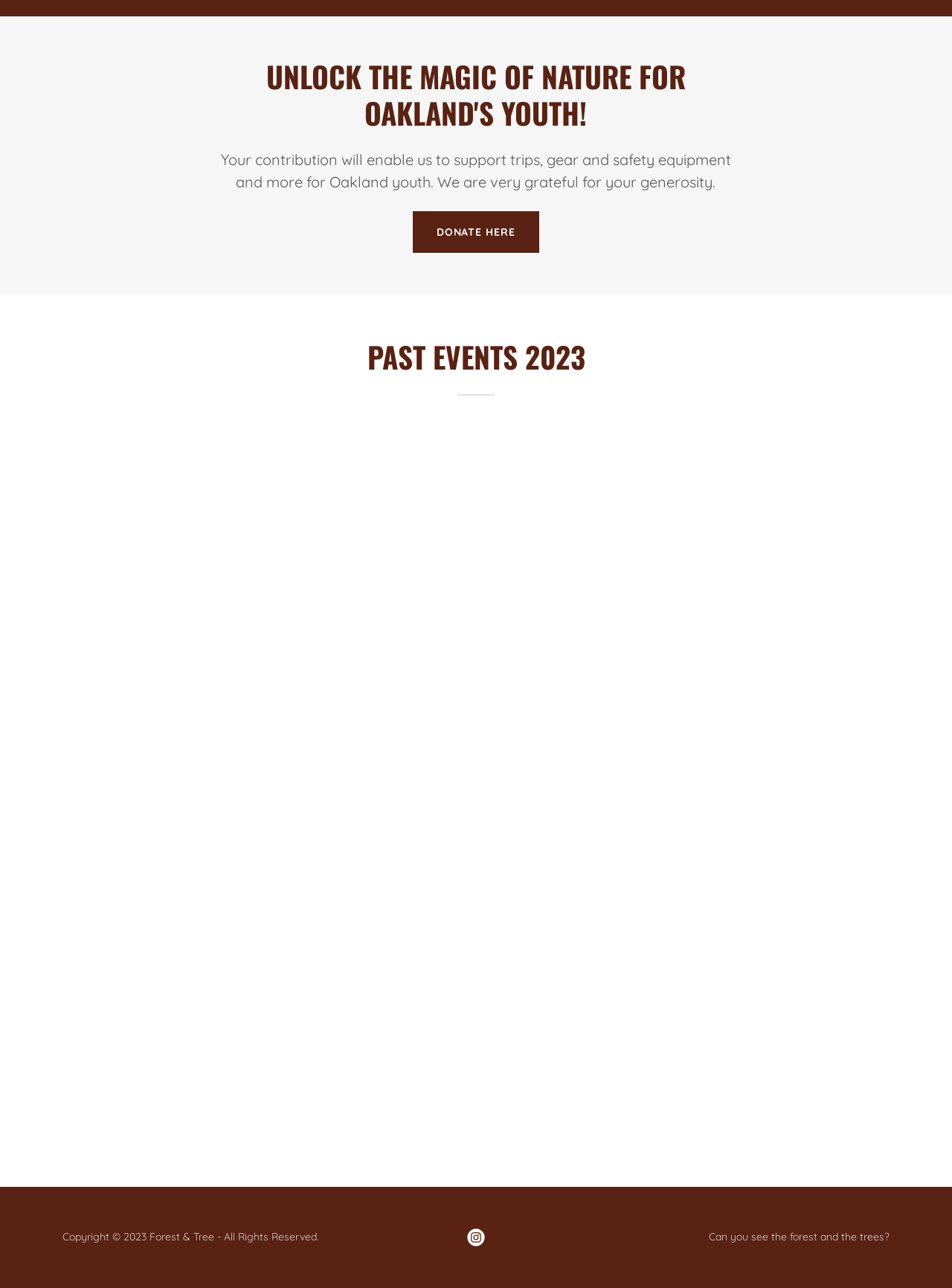What is the theme of the image on the webpage?
Please provide a single word or phrase based on the screenshot.

Nature